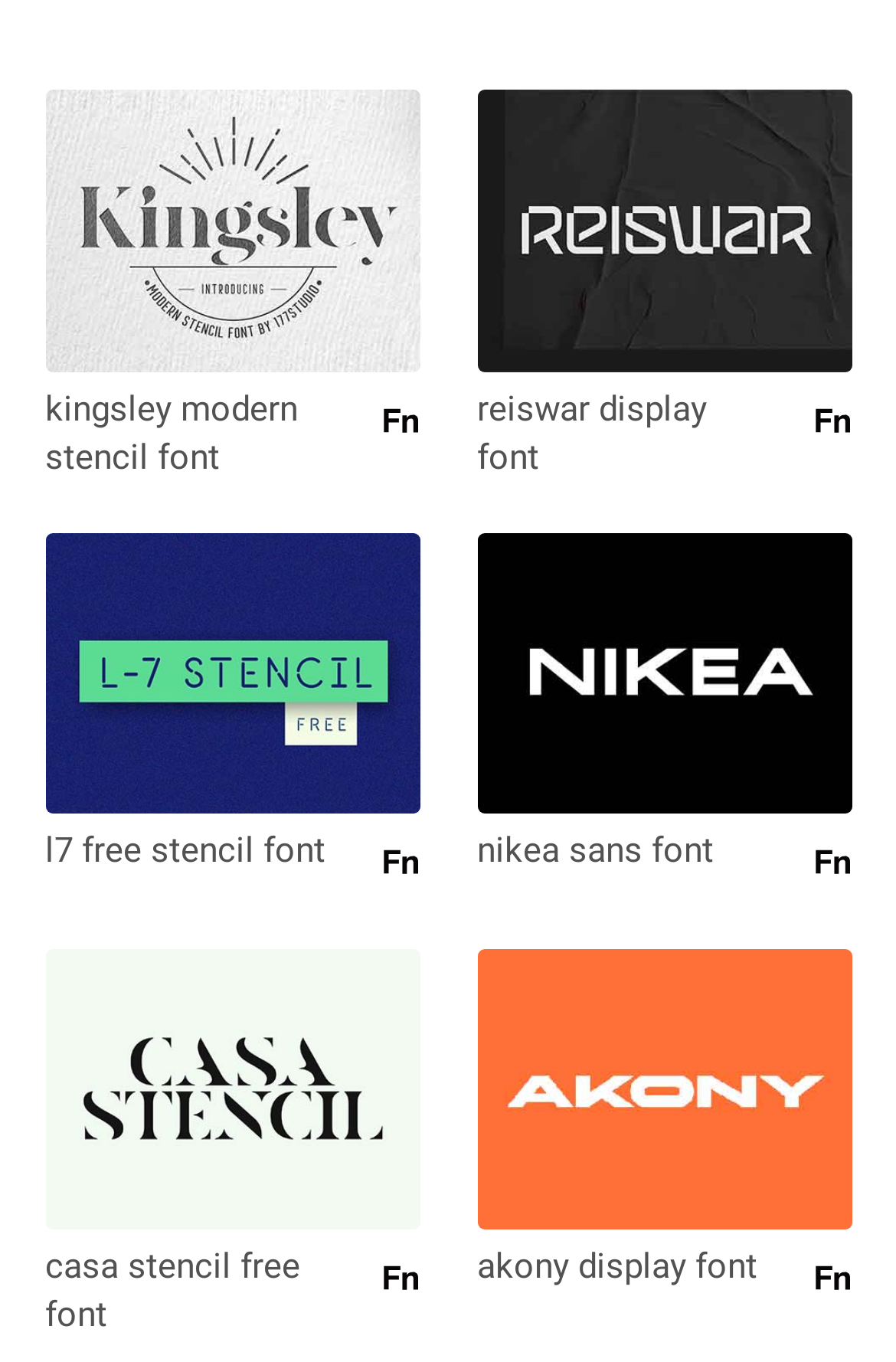What is the font type with the highest y-coordinate?
Refer to the image and provide a concise answer in one word or phrase.

Akony Font